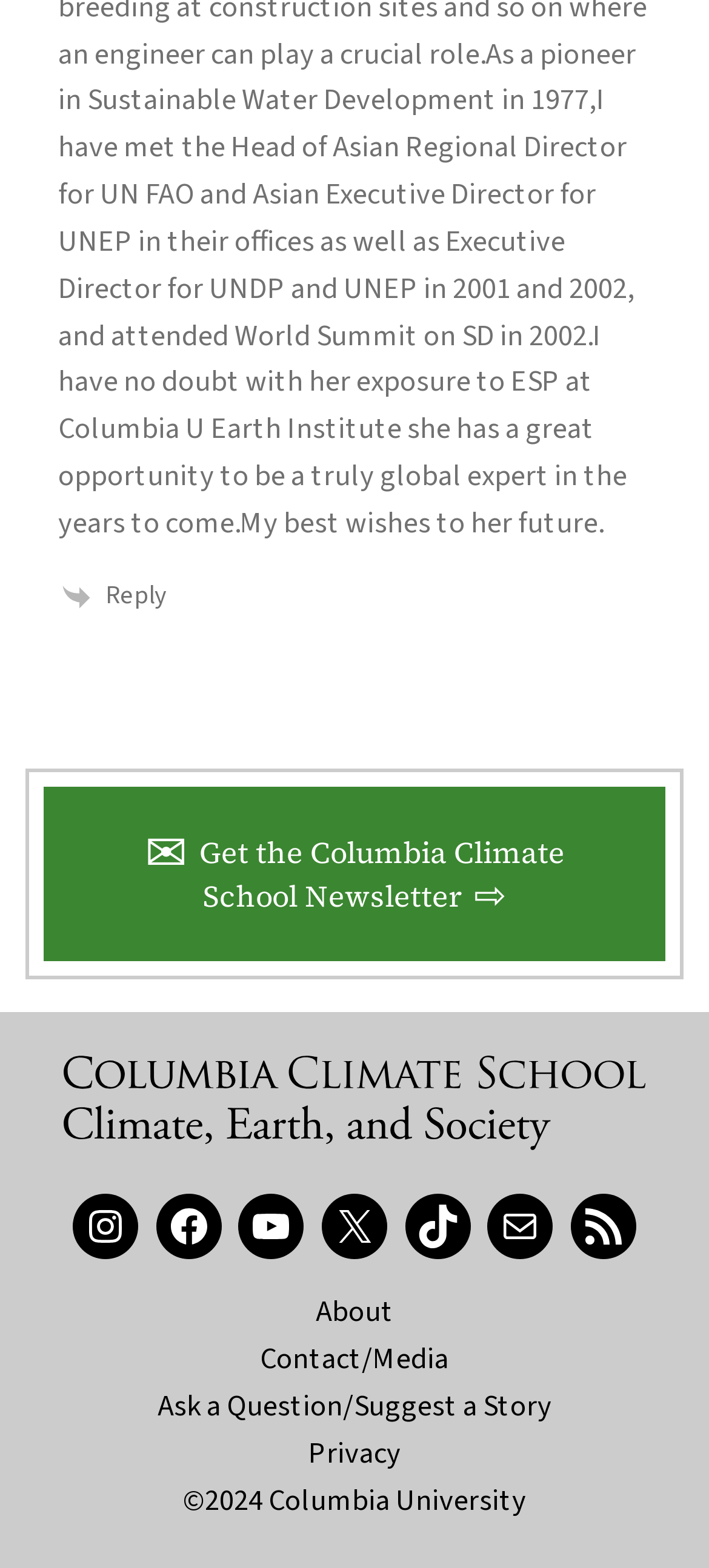How many links are present in the footer section?
Please provide a comprehensive and detailed answer to the question.

The footer section is represented by the contentinfo element. There are 7 links present in the footer section: About, Contact/Media, Ask a Question/Suggest a Story, Privacy, Instagram, Facebook, and YouTube. These links have bounding box coordinates ranging from [0.367, 0.853, 0.633, 0.88] to [0.805, 0.762, 0.897, 0.803].